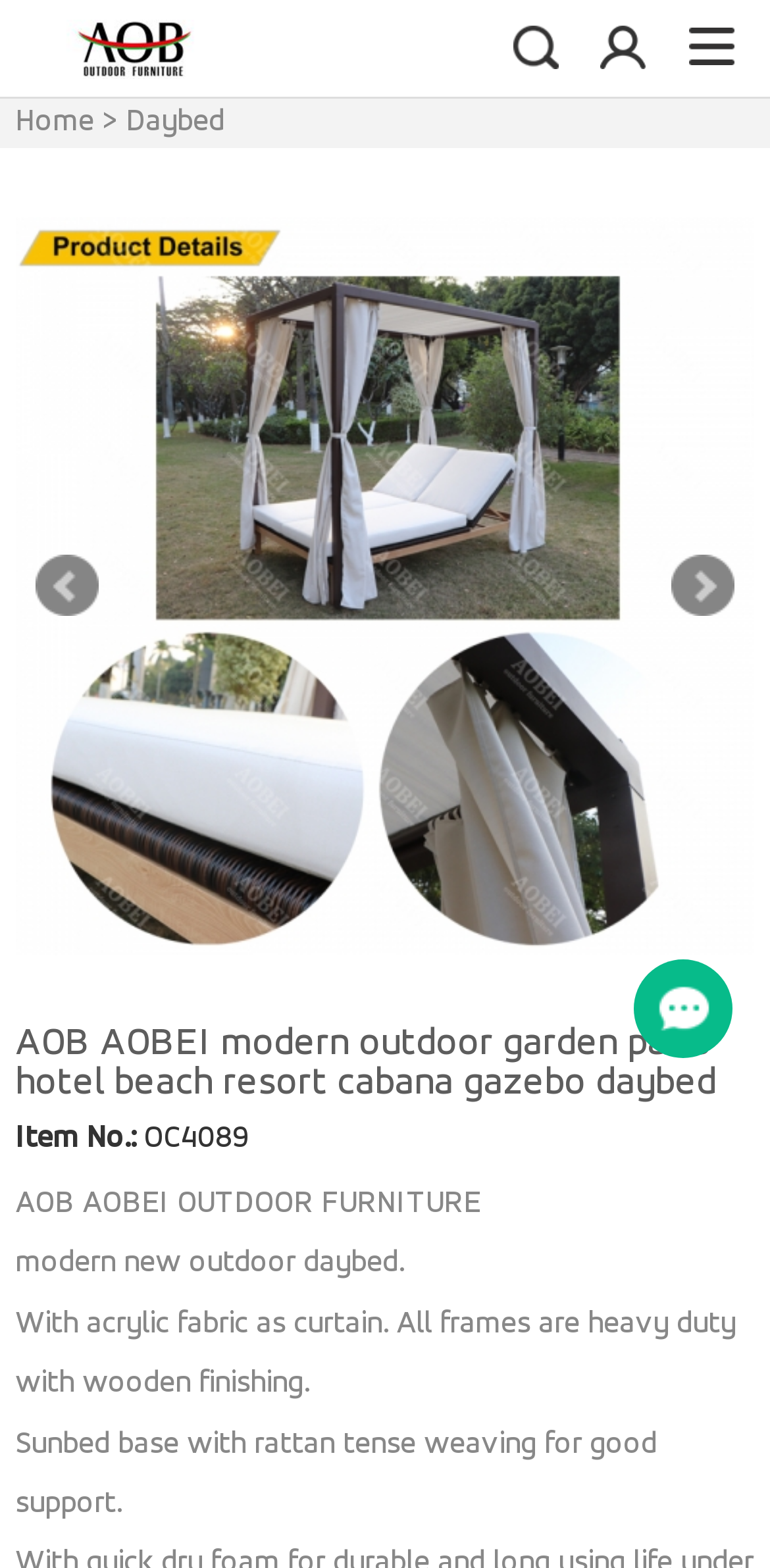What is the purpose of the rattan tense weaving?
Refer to the image and provide a detailed answer to the question.

According to the text on the page, the rattan tense weaving is used to provide good support for the sunbed base. This is mentioned in the description of the daybed, which states 'Sunbed base with rattan tense weaving for good support'.